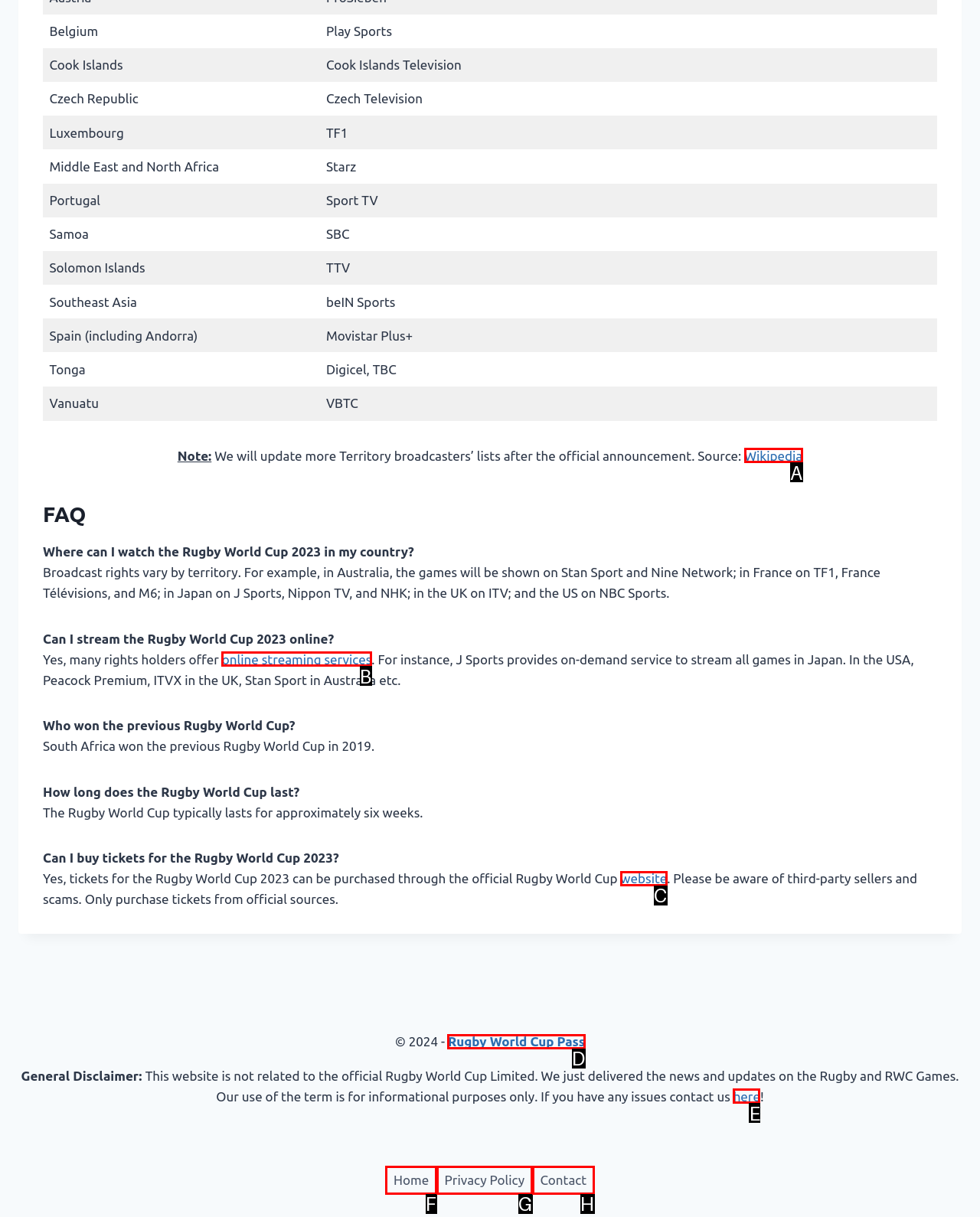Based on the description Rugby World Cup Pass, identify the most suitable HTML element from the options. Provide your answer as the corresponding letter.

D